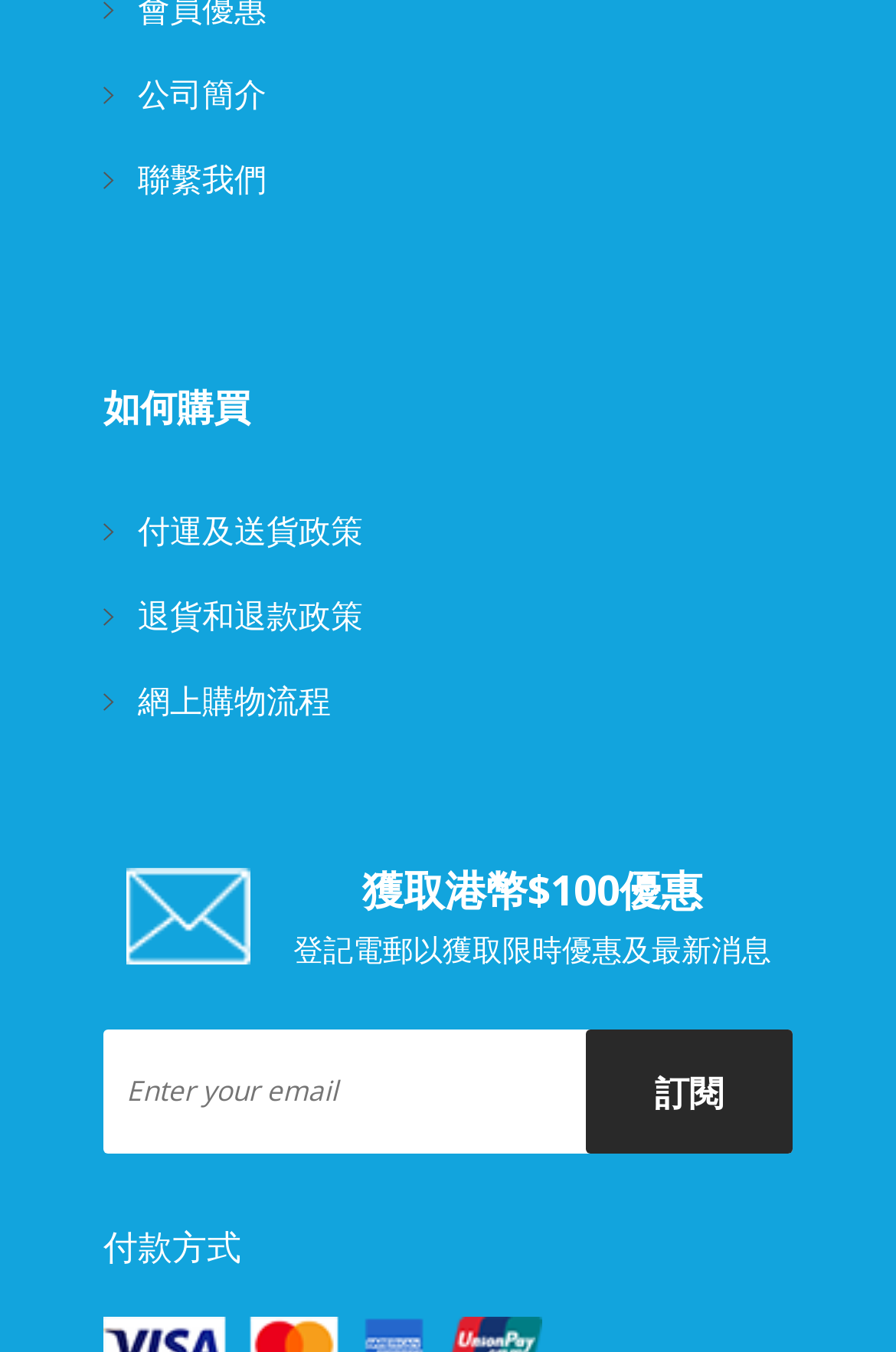Respond with a single word or phrase to the following question:
How many links are there on the top left?

5